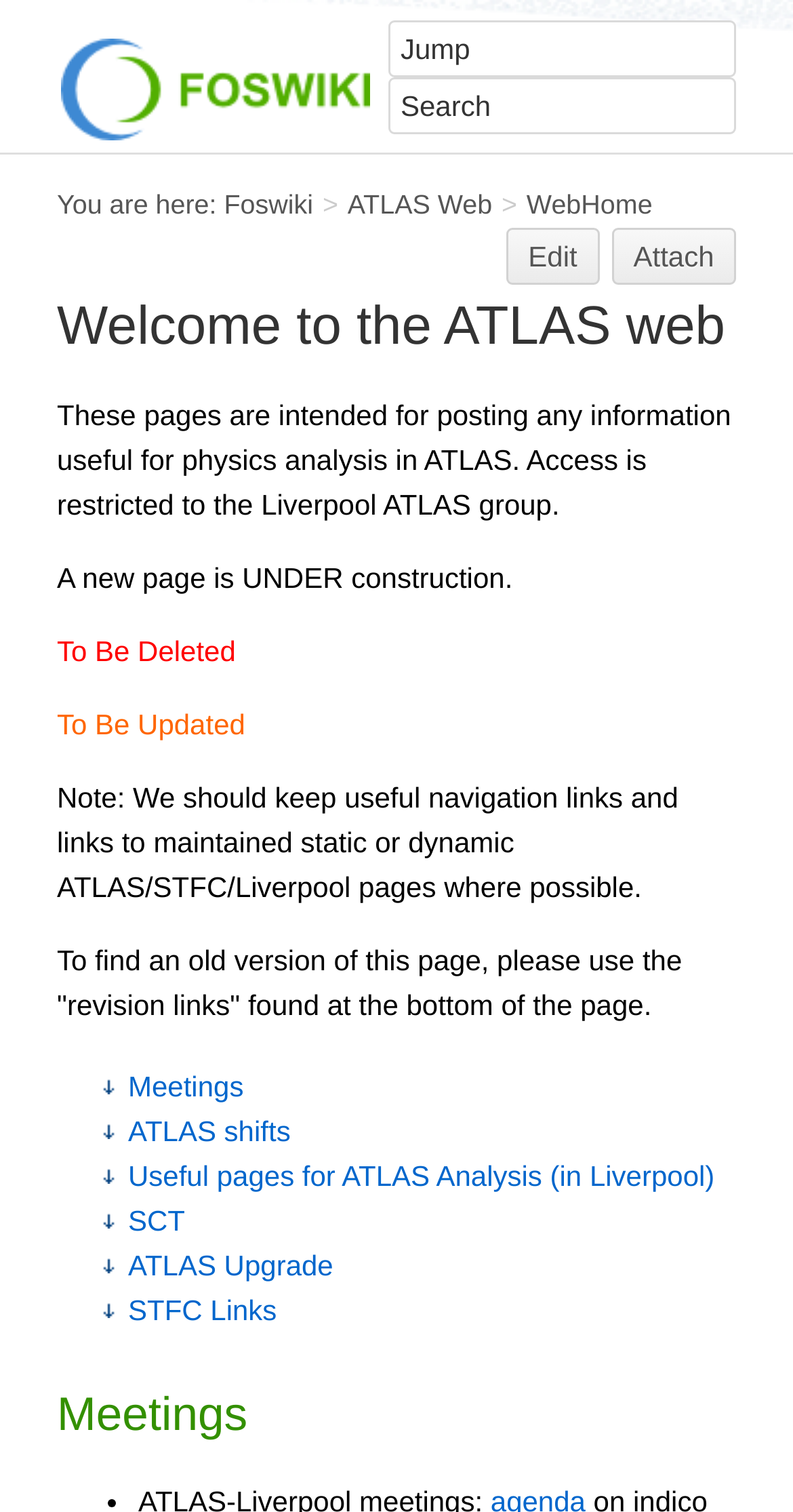What is the name of the group that has access to this webpage?
Look at the image and respond with a one-word or short-phrase answer.

Liverpool ATLAS group